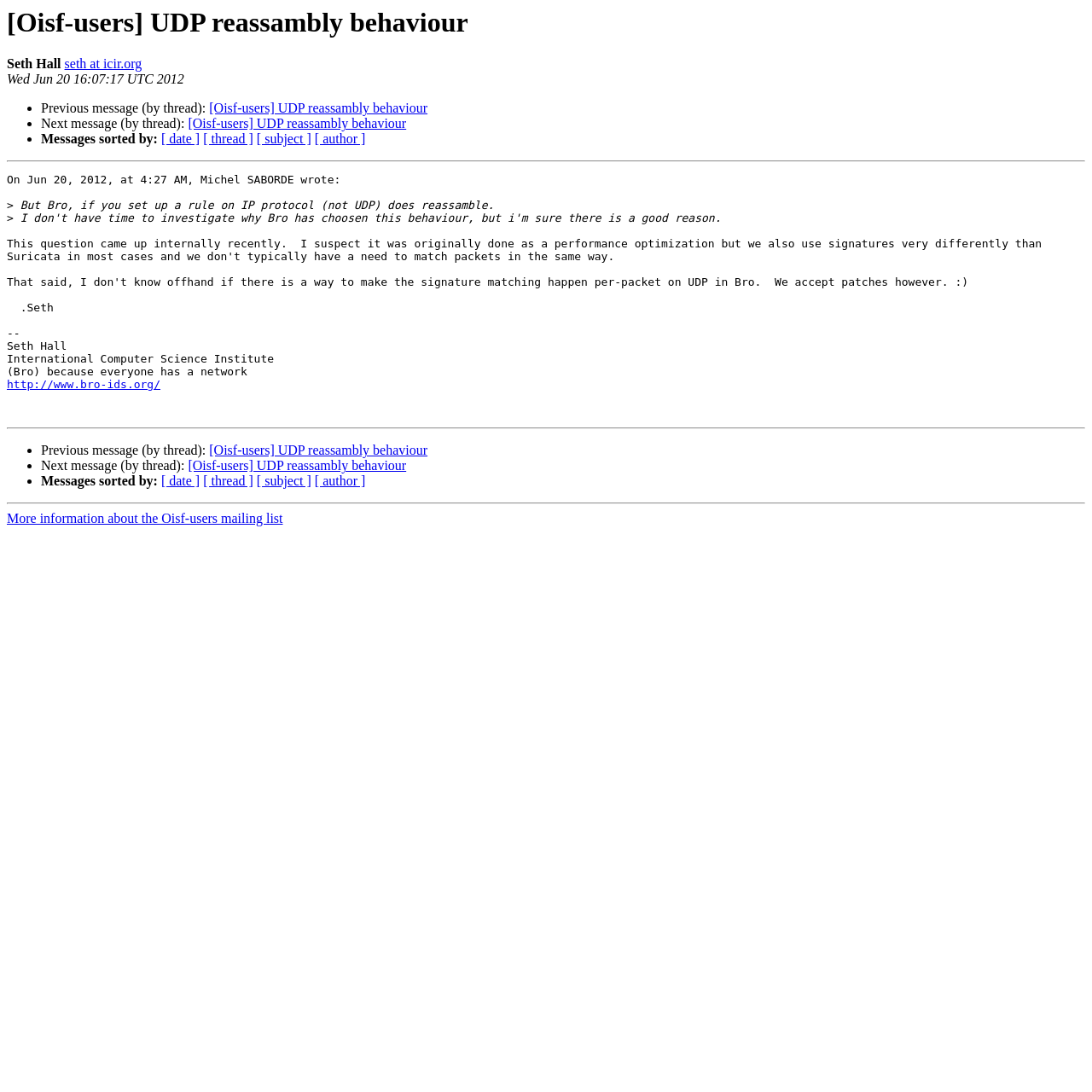Determine the bounding box coordinates of the UI element that matches the following description: "[ subject ]". The coordinates should be four float numbers between 0 and 1 in the format [left, top, right, bottom].

[0.235, 0.434, 0.285, 0.447]